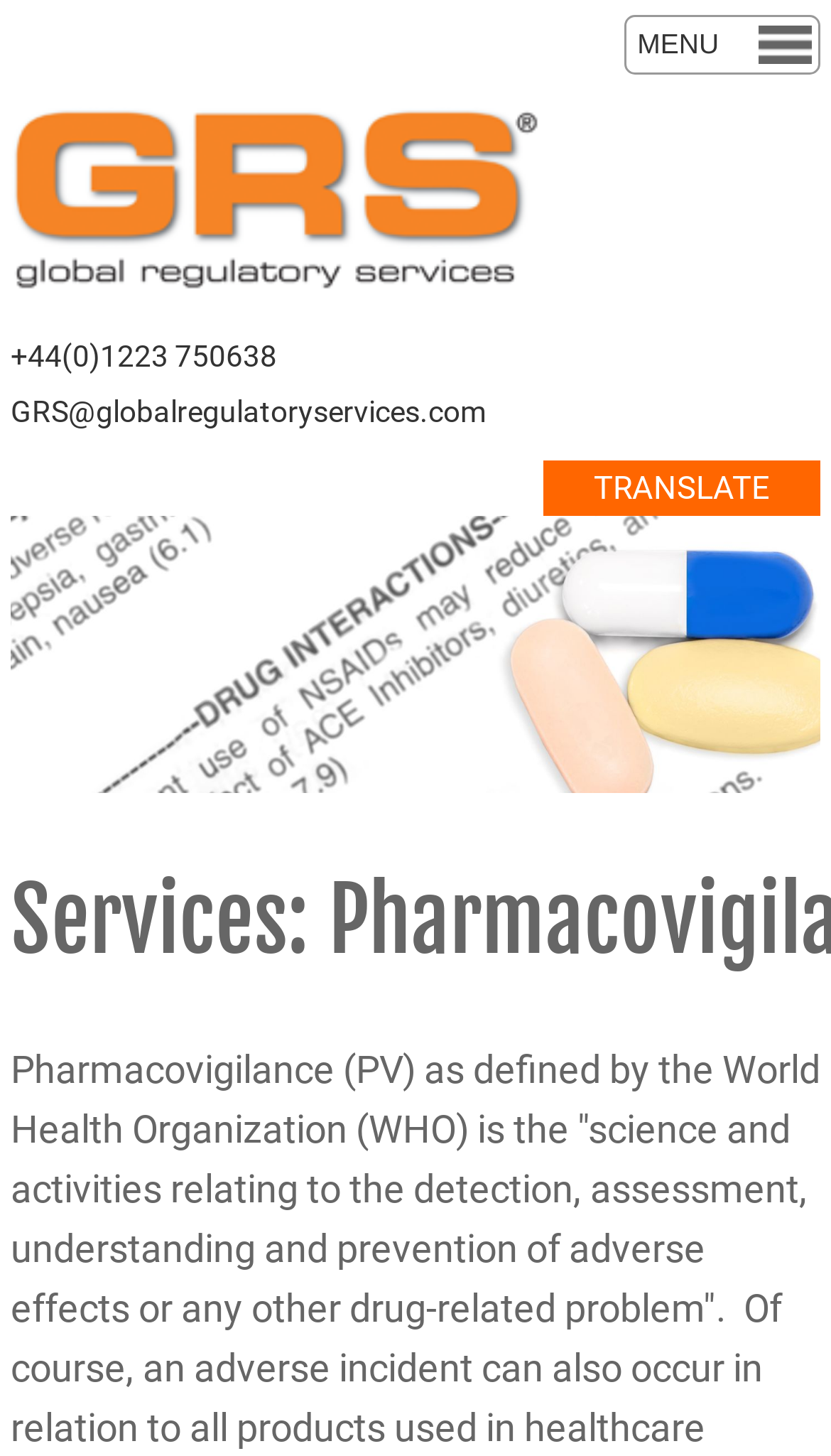Based on the element description GRS@globalregulatoryservices.com, identify the bounding box coordinates for the UI element. The coordinates should be in the format (top-left x, top-left y, bottom-right x, bottom-right y) and within the 0 to 1 range.

[0.013, 0.265, 0.585, 0.3]